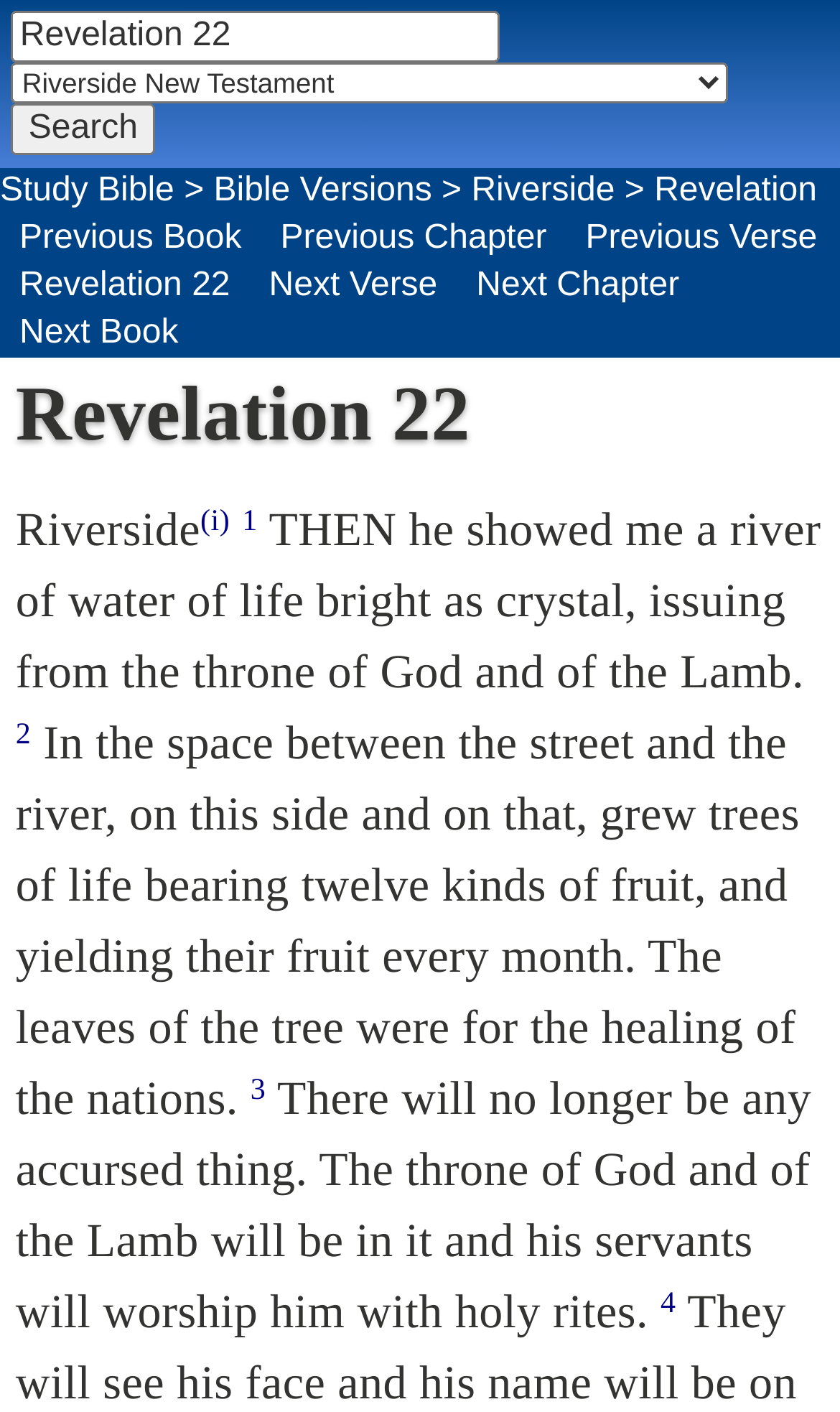Indicate the bounding box coordinates of the clickable region to achieve the following instruction: "Click on the 'Revelation 22' link."

[0.0, 0.185, 0.297, 0.219]